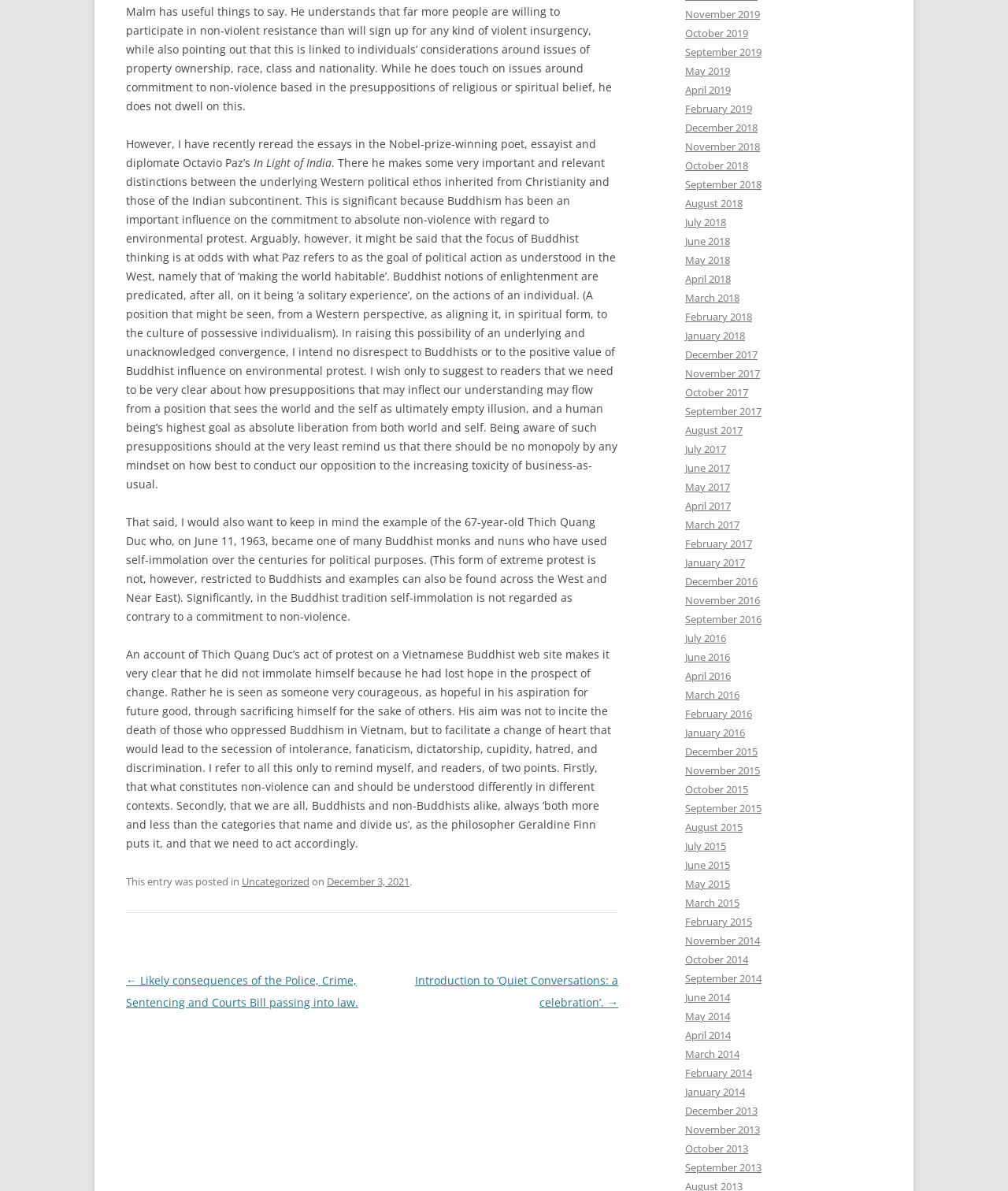What is the goal of political action as understood in the West?
Please respond to the question with a detailed and well-explained answer.

According to the text, the goal of political action as understood in the West is 'making the world habitable', which is mentioned as a concept that differs from Buddhist notions of enlightenment.